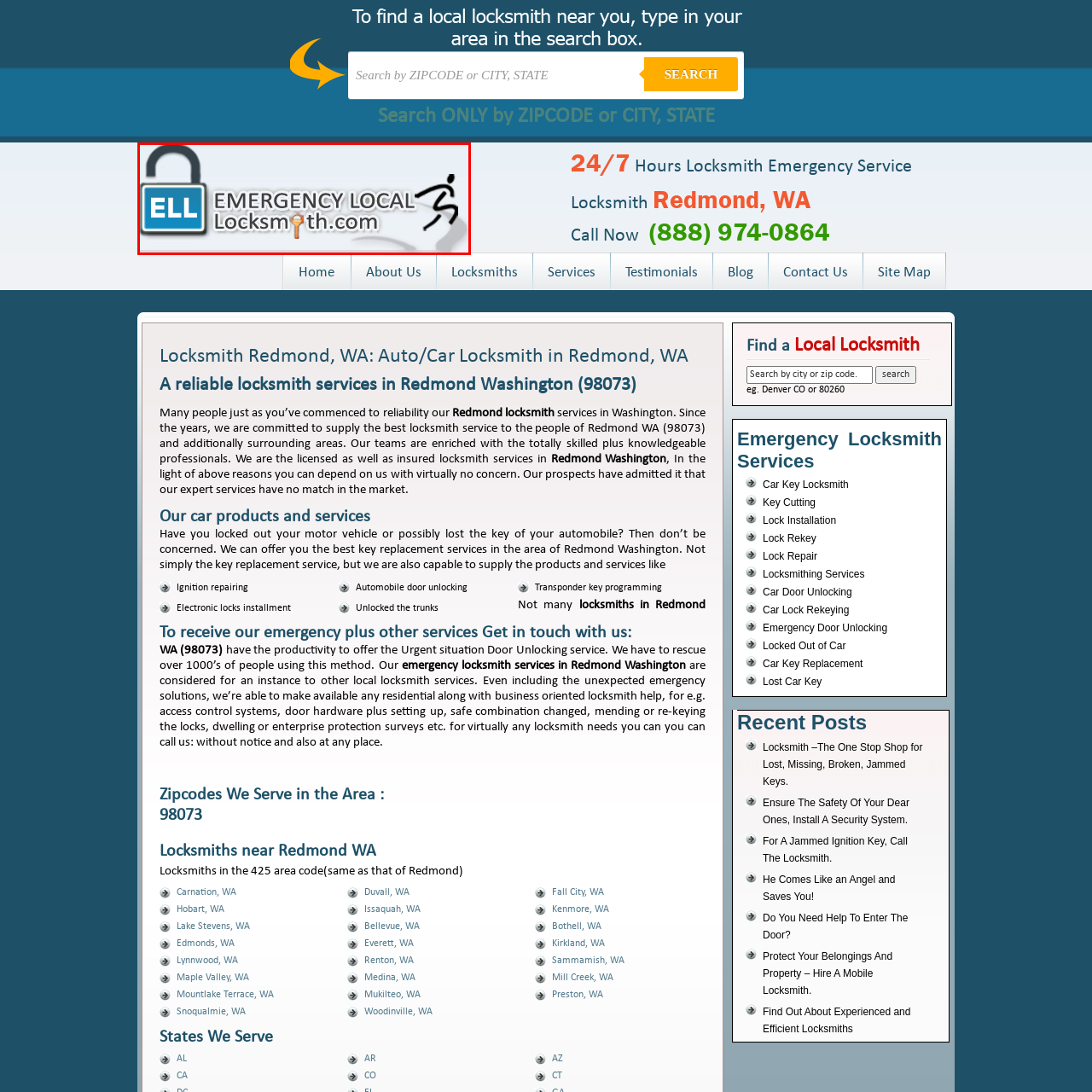What is suggested by the icon of a figure in motion?
Study the image surrounded by the red bounding box and answer the question comprehensively, based on the details you see.

The icon of a figure in motion is accompanying the text, and it suggests that the 'Emergency Local Locksmith' company provides quick and efficient service to its customers, which is critical in emergency situations.